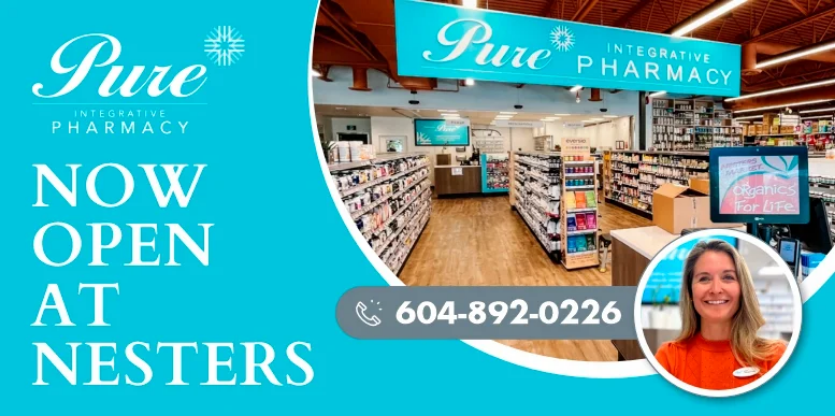Generate a detailed caption that describes the image.

The image showcases the interior of Pure Integrative Pharmacy, highlighting its vibrant and welcoming atmosphere. The store features well-organized shelves filled with a variety of health and wellness products, emphasizing the pharmacy's commitment to customer care. A prominent sign displays "Pure INTEGRATIVE PHARMACY," and the text "NOW OPEN AT NESTERS" draws attention to the new location. In the foreground, a friendly staff member smiles at the viewer, further enhancing the inviting feel of the pharmacy. Contact information, including the phone number "604-892-0226," is also provided, making it easy for customers to connect. This image effectively communicates the pharmacy's focus on health and community.